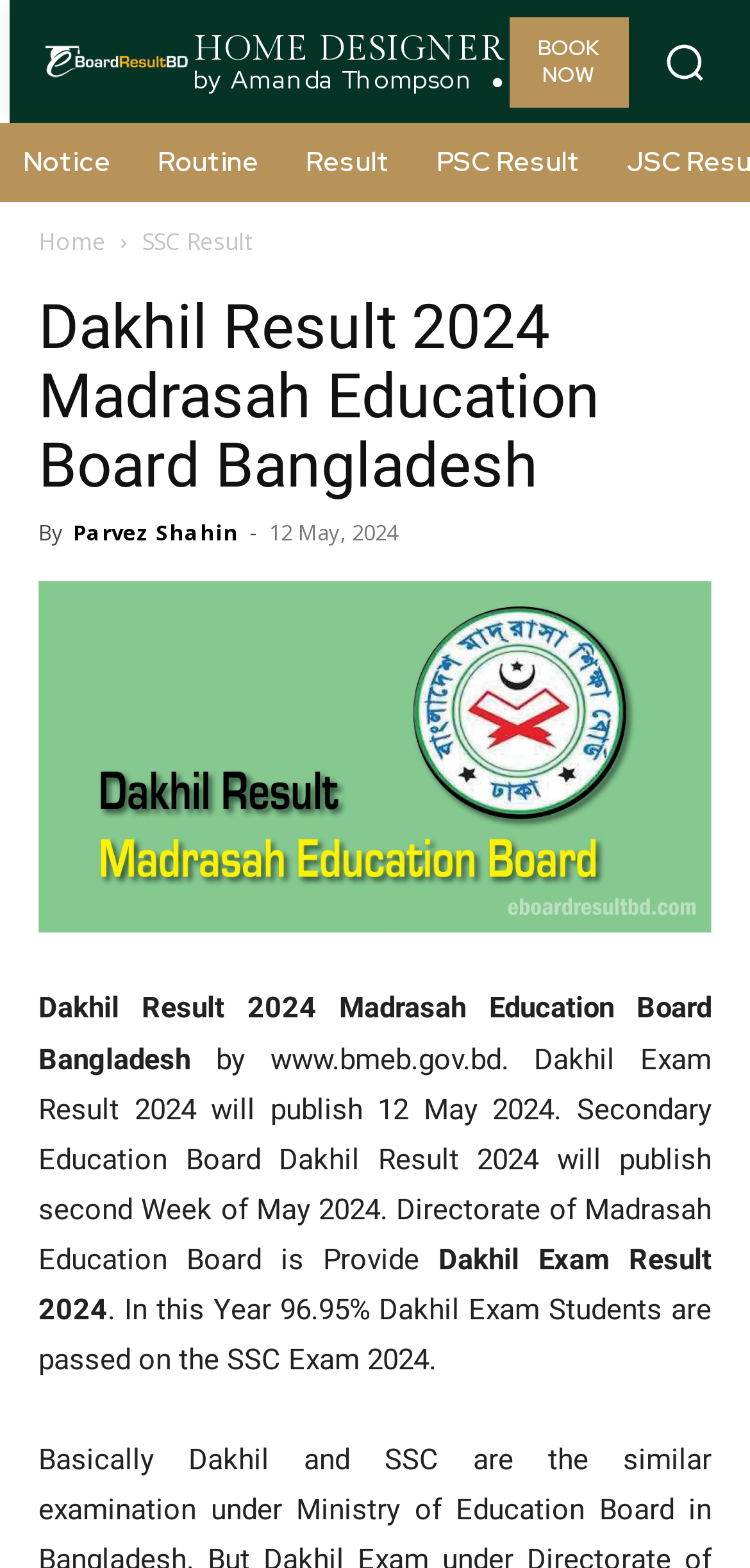Who is the author of the webpage content?
From the screenshot, supply a one-word or short-phrase answer.

Parvez Shahin